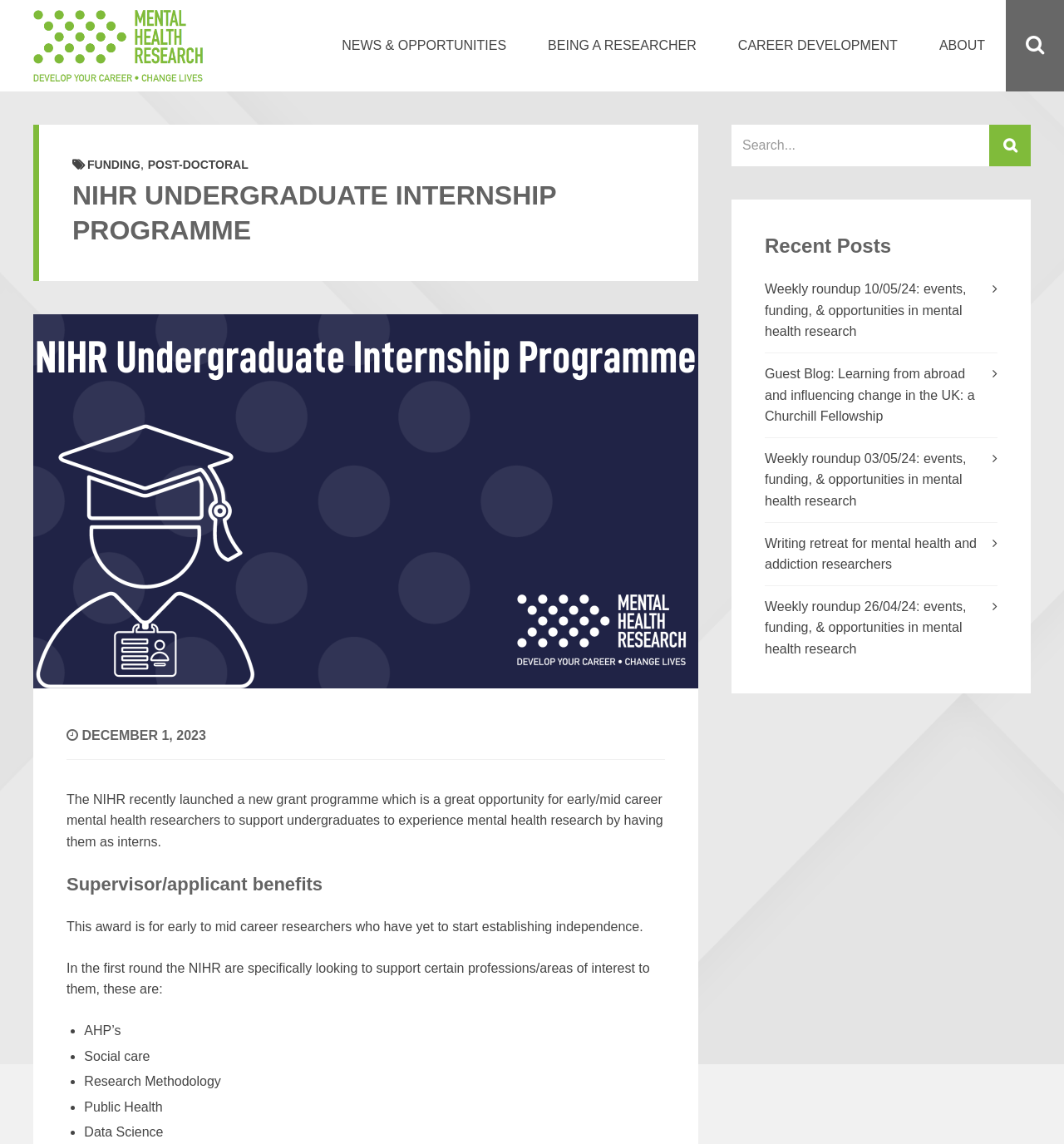Please predict the bounding box coordinates of the element's region where a click is necessary to complete the following instruction: "Explore funding opportunities". The coordinates should be represented by four float numbers between 0 and 1, i.e., [left, top, right, bottom].

[0.082, 0.138, 0.132, 0.15]